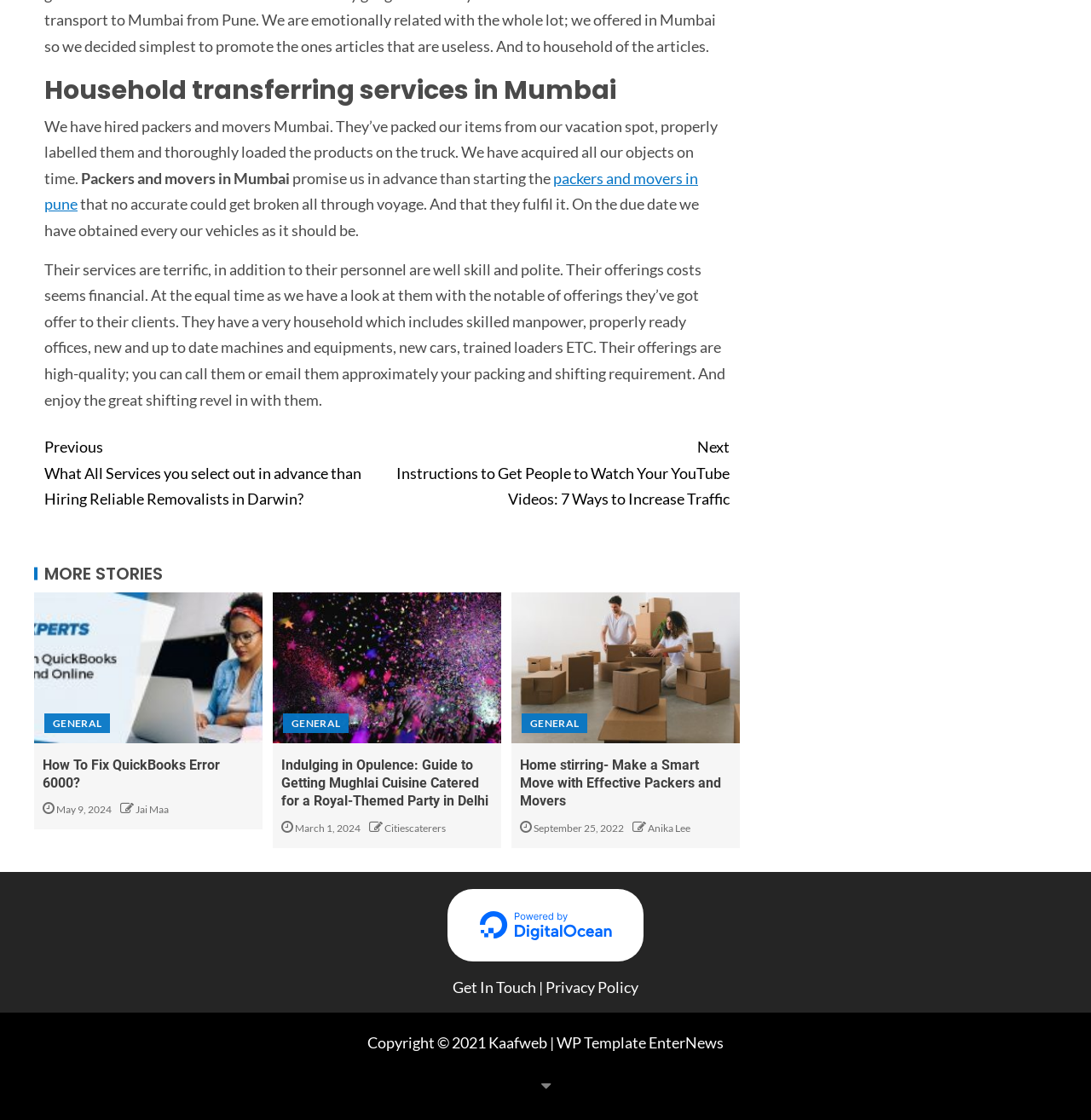What is the topic of the first article?
Please provide a comprehensive answer to the question based on the webpage screenshot.

The first article on the webpage has a heading 'Household transferring services in Mumbai', which suggests that the topic of the article is related to household transferring services.